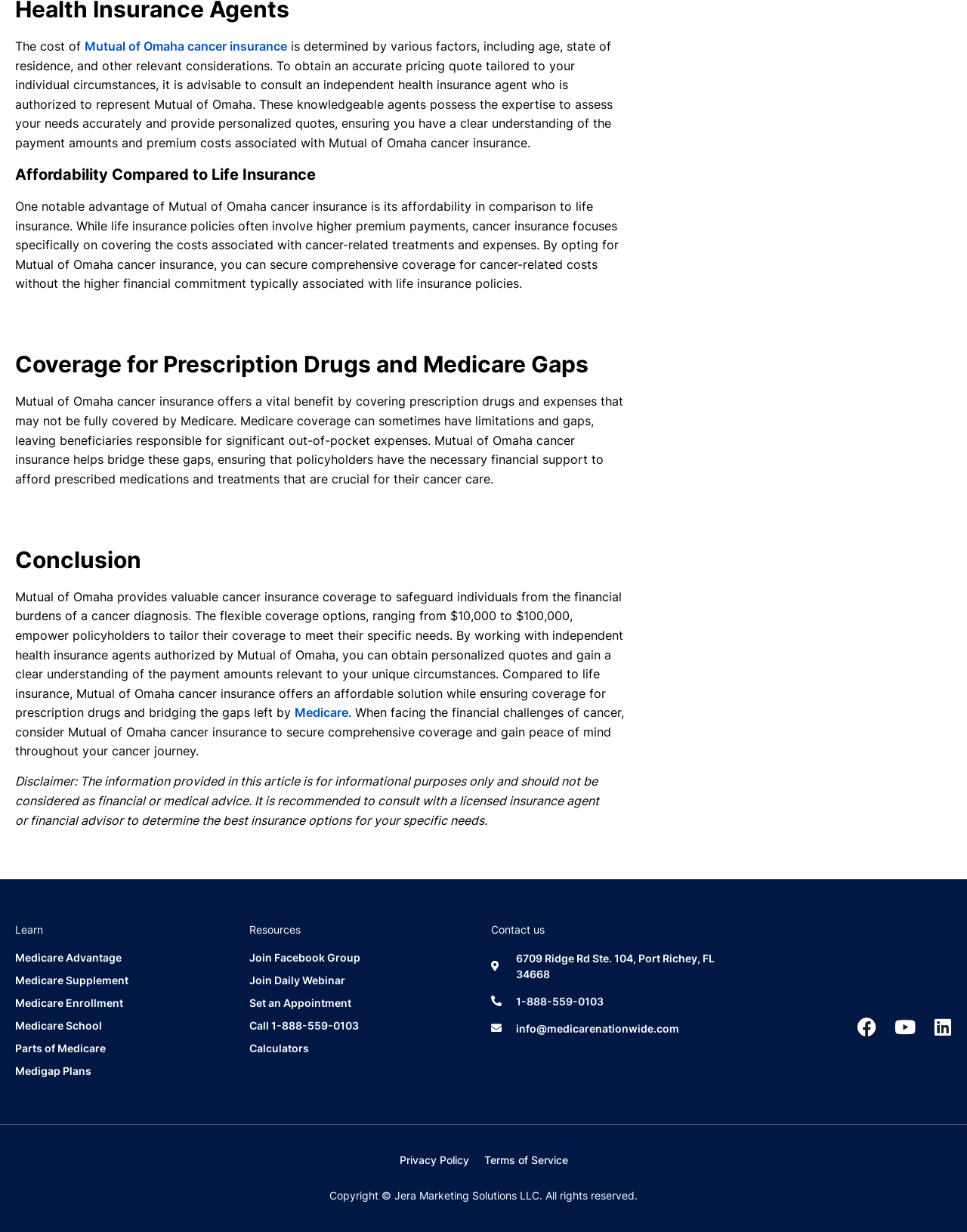What is the purpose of Mutual of Omaha cancer insurance?
Please answer the question with a single word or phrase, referencing the image.

To safeguard individuals from financial burdens